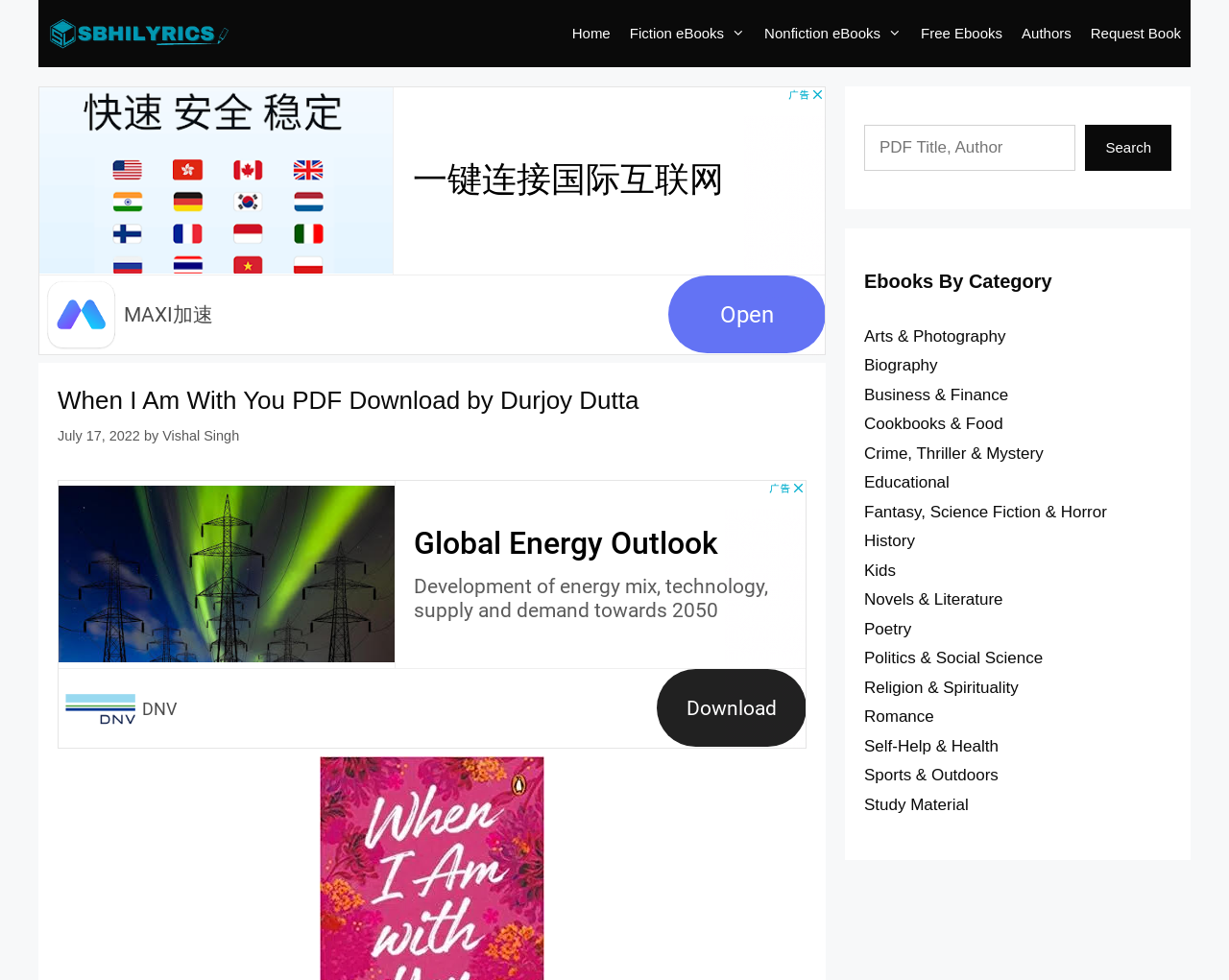Generate a thorough caption detailing the webpage content.

This webpage is about downloading the PDF of "When I Am With You" novel by Durjoy Dutta. At the top, there is a navigation bar with several links, including "Sbhilyrics", "Home", "Fiction eBooks", "Nonfiction eBooks", "Free Ebooks", "Authors", and "Request Book". Below the navigation bar, there is a large advertisement iframe.

On the left side of the page, there is a header section with the title "When I Am With You PDF Download by Durjoy Dutta" and a timestamp "July 17, 2022". Below the header, there is another advertisement iframe.

On the right side of the page, there is a search bar with a search button. Below the search bar, there is a section titled "Ebooks By Category" with 17 links to different categories, including "Arts & Photography", "Biography", "Business & Finance", and so on.

There are two images on the page, both of which are logos, one for "Sbhilyrics" and the other is not described. There are no other images on the page.